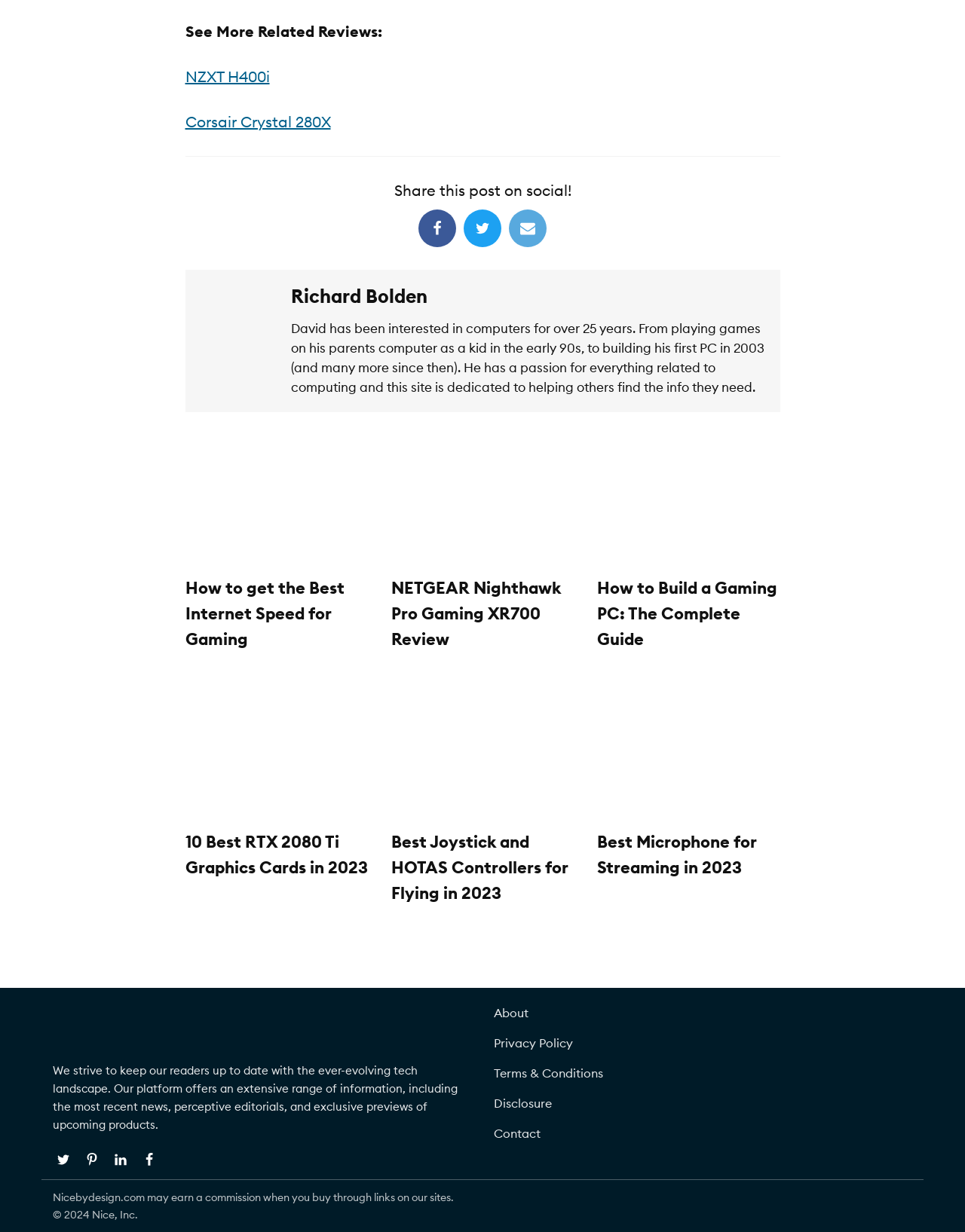Can you find the bounding box coordinates for the element to click on to achieve the instruction: "Learn how to get the best internet speed for gaming"?

[0.192, 0.353, 0.382, 0.46]